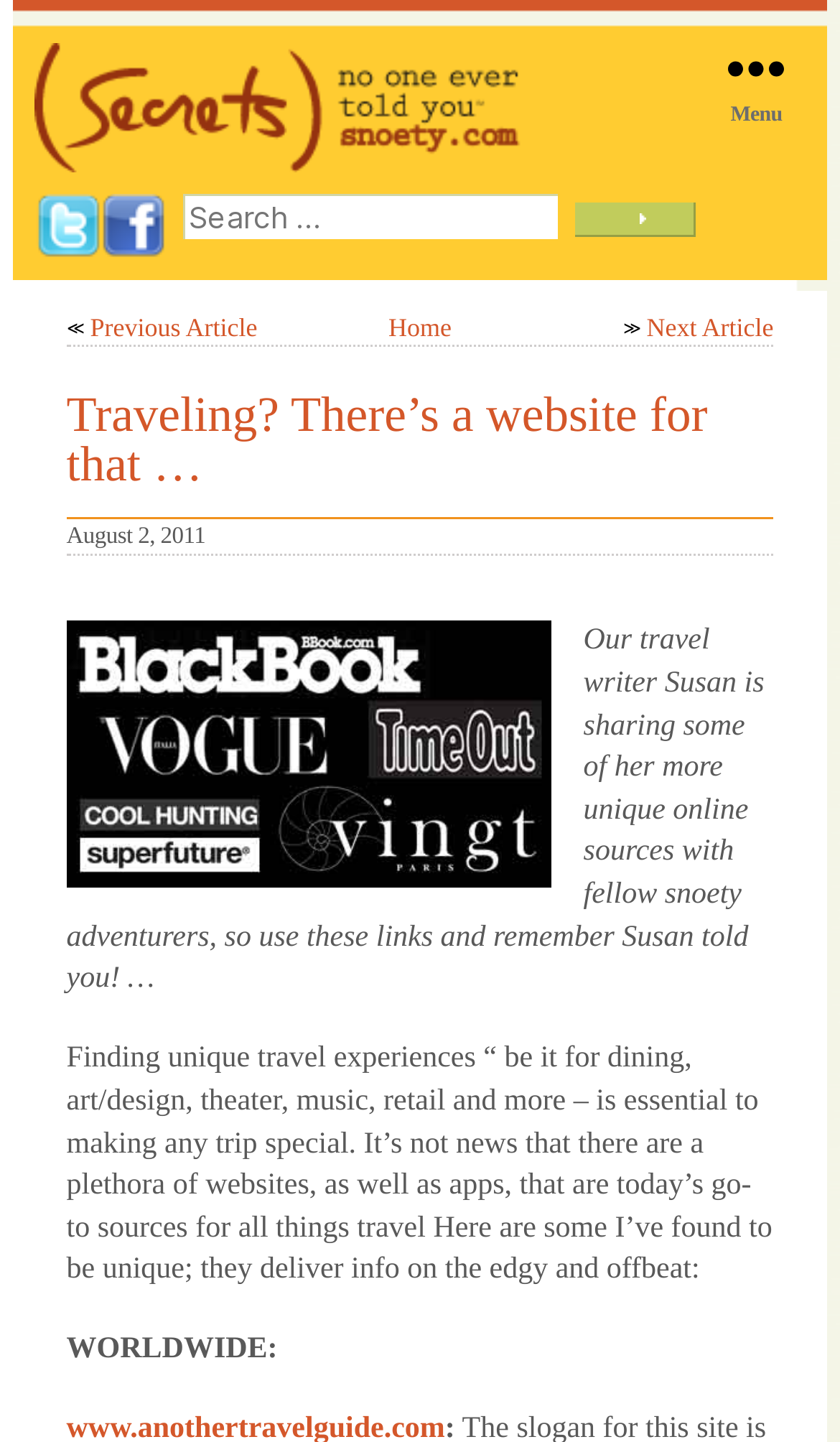Determine the bounding box for the described UI element: "parent_node: Search for: value=""".

[0.684, 0.14, 0.829, 0.164]